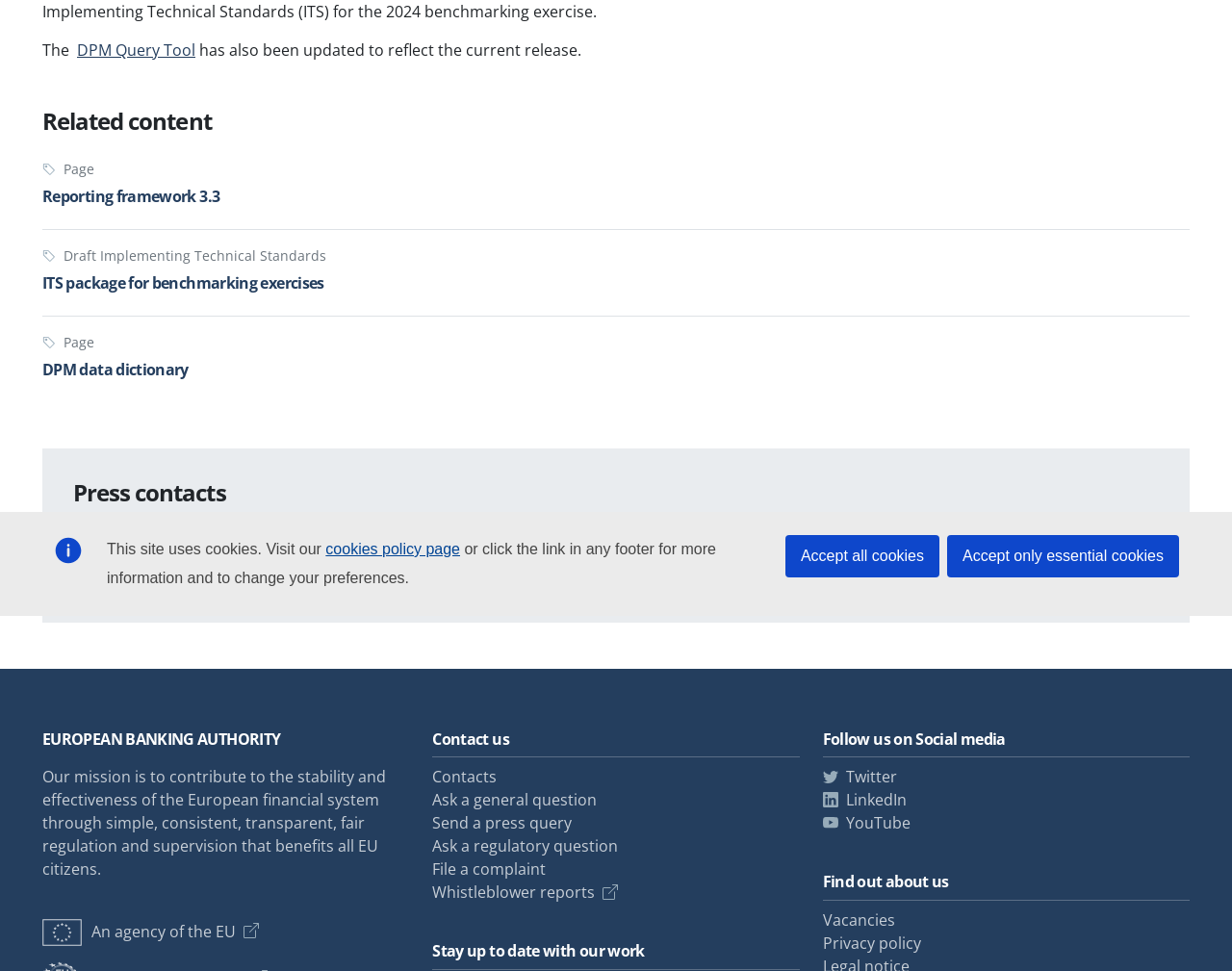Determine the bounding box coordinates of the UI element that matches the following description: "LinkedIn". The coordinates should be four float numbers between 0 and 1 in the format [left, top, right, bottom].

[0.668, 0.813, 0.736, 0.835]